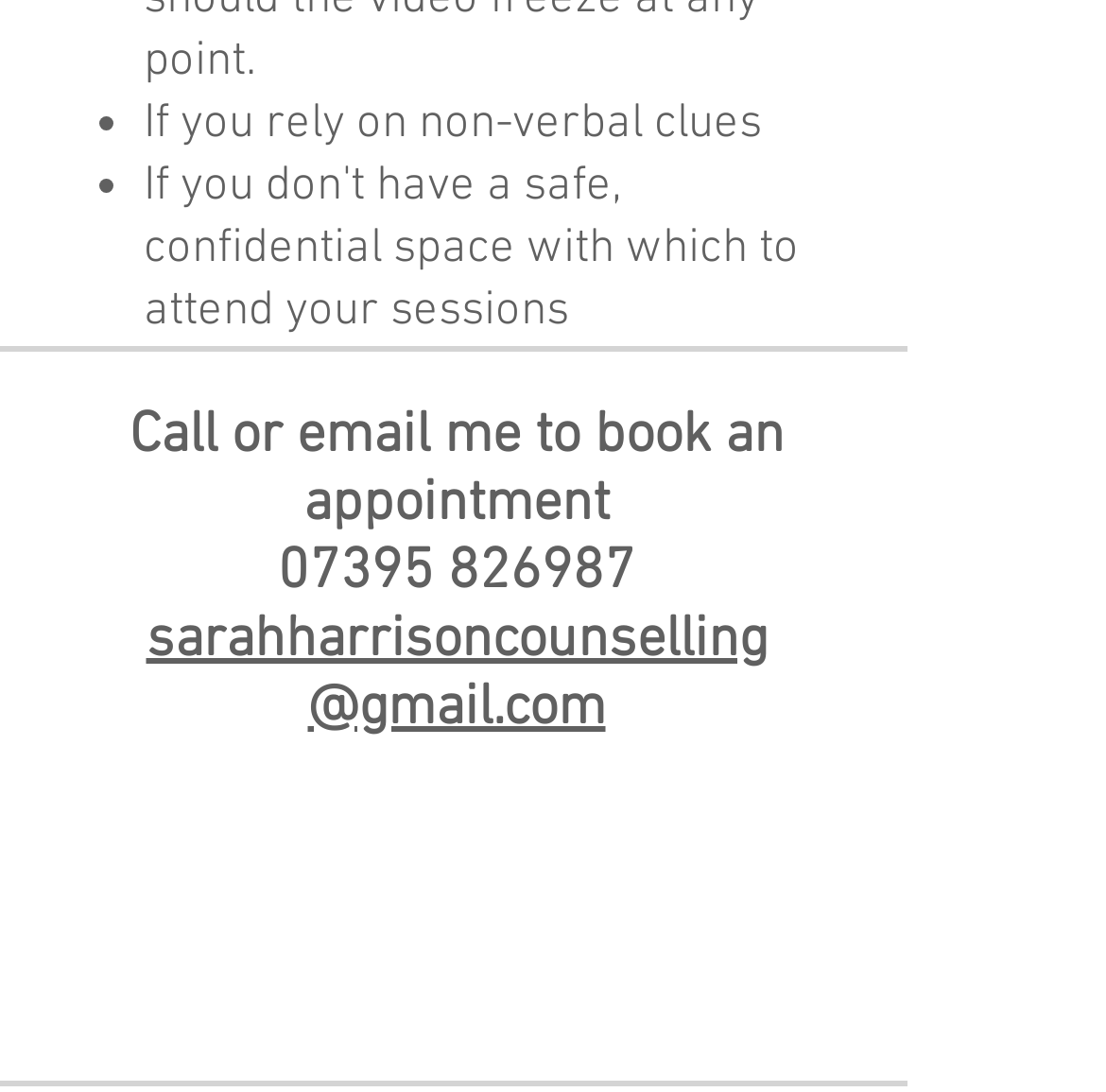Using the format (top-left x, top-left y, bottom-right x, bottom-right y), provide the bounding box coordinates for the described UI element. All values should be floating point numbers between 0 and 1: aria-label="Facebook Counselling"

[0.077, 0.838, 0.167, 0.929]